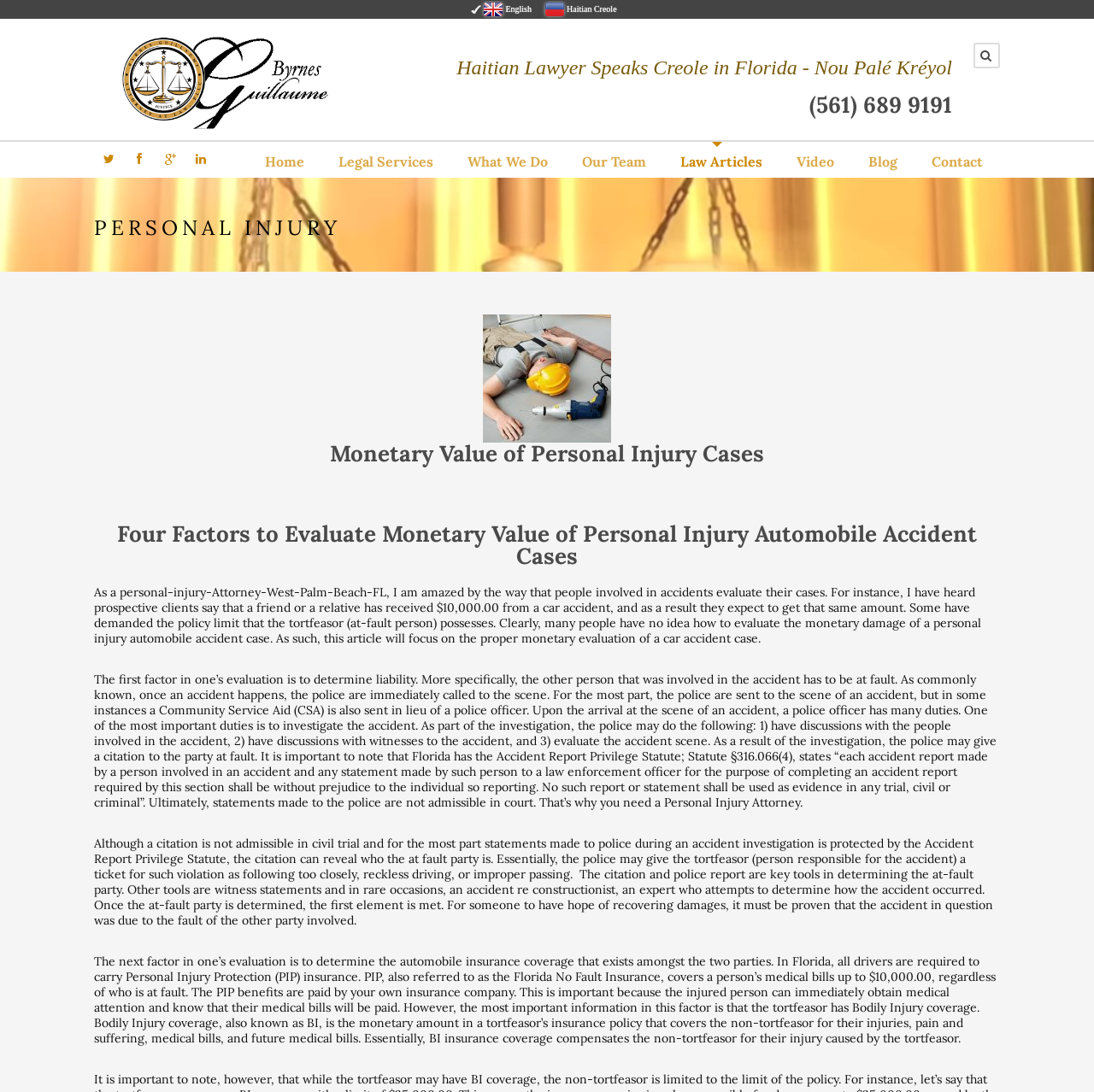Indicate the bounding box coordinates of the element that must be clicked to execute the instruction: "Contact the attorney". The coordinates should be given as four float numbers between 0 and 1, i.e., [left, top, right, bottom].

[0.852, 0.141, 0.898, 0.154]